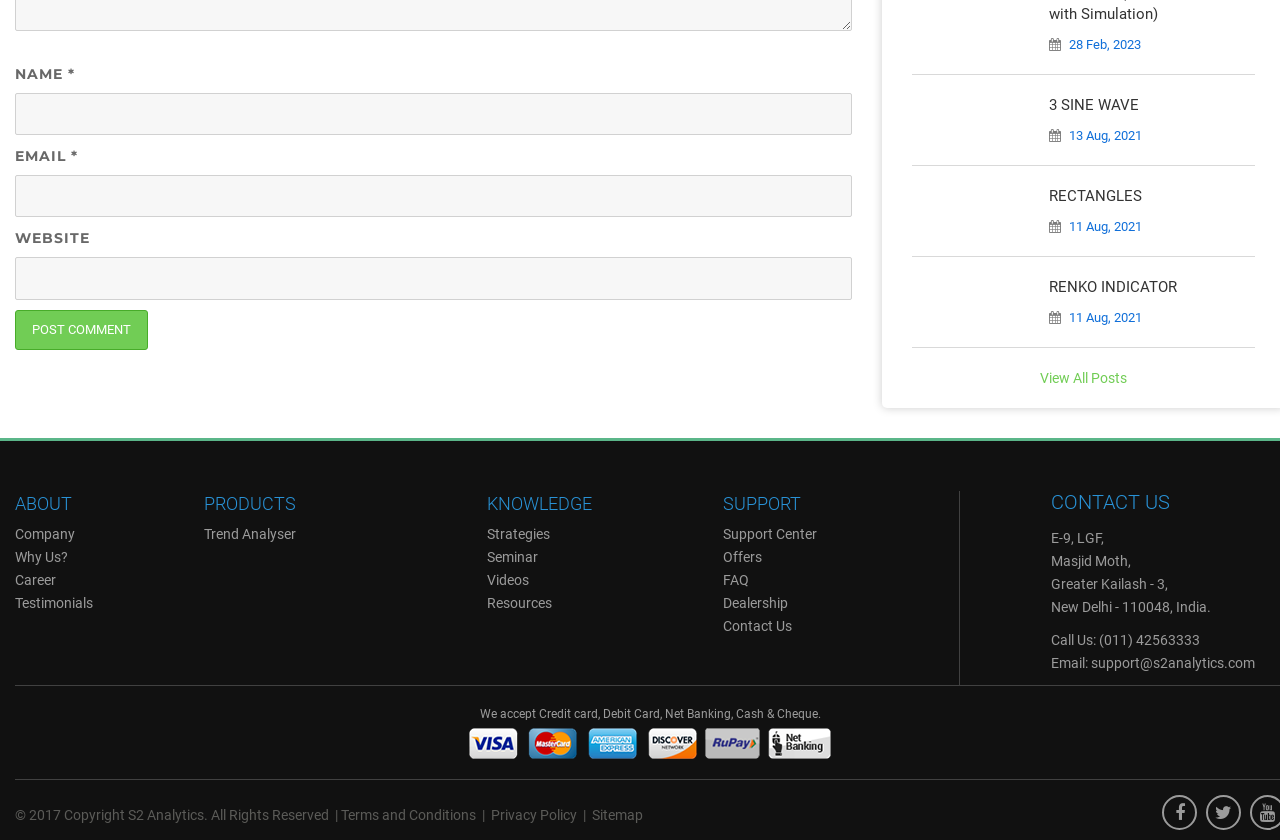Predict the bounding box of the UI element based on the description: "parent_node: NAME * name="author"". The coordinates should be four float numbers between 0 and 1, formatted as [left, top, right, bottom].

[0.012, 0.111, 0.665, 0.161]